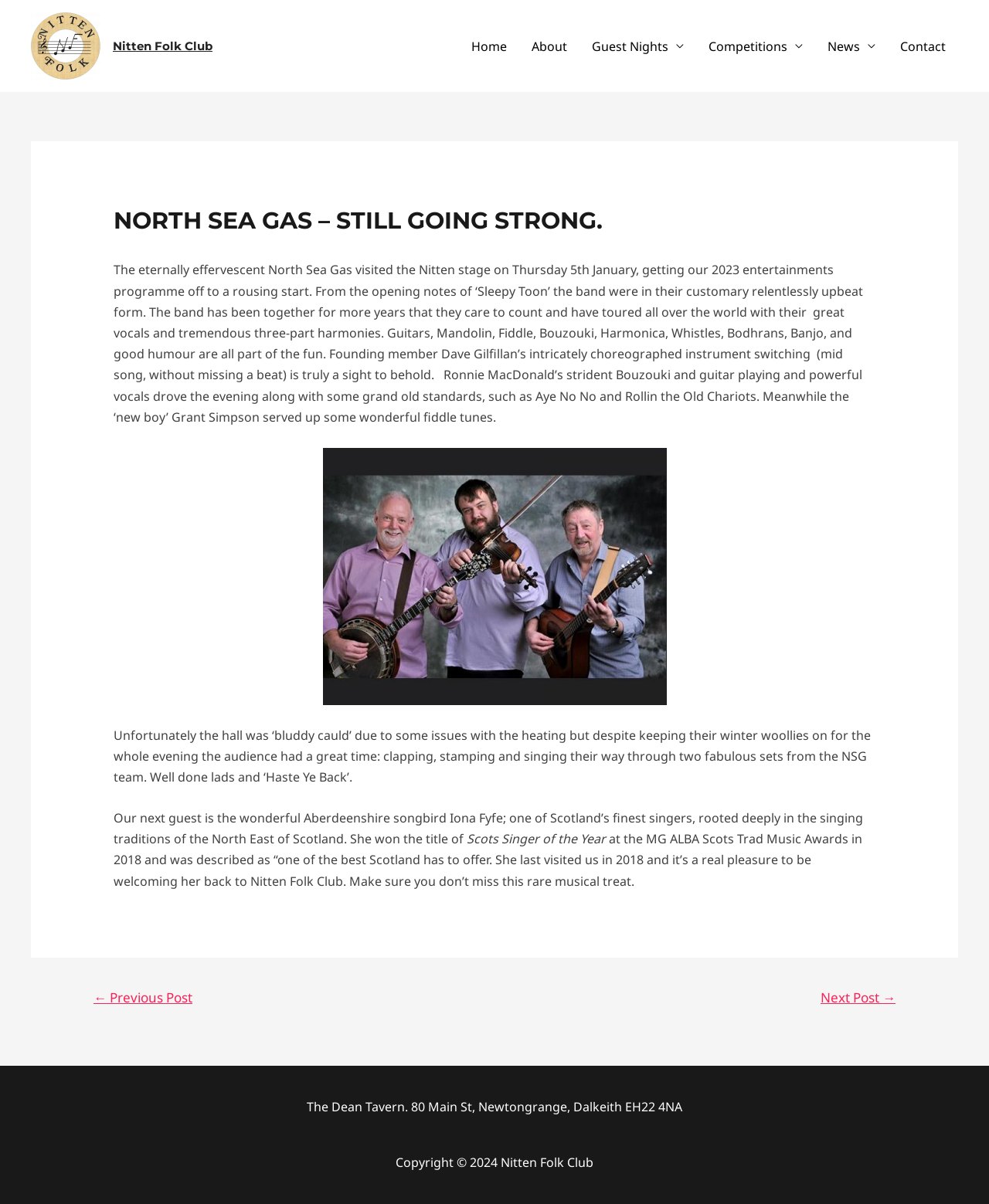Specify the bounding box coordinates of the region I need to click to perform the following instruction: "Click on the 'Home' link". The coordinates must be four float numbers in the range of 0 to 1, i.e., [left, top, right, bottom].

[0.464, 0.016, 0.525, 0.061]